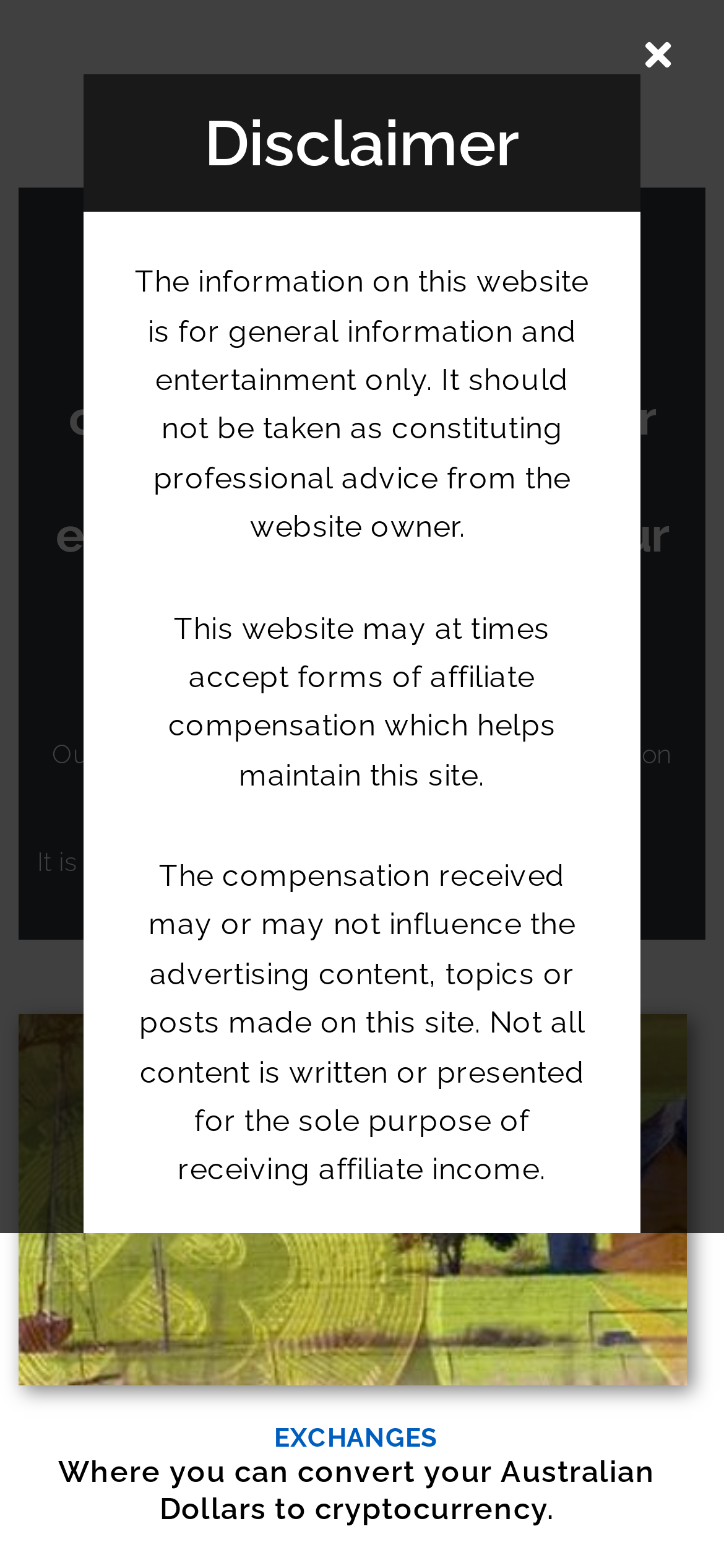Generate a comprehensive caption for the webpage you are viewing.

The webpage is about Australian Cryptocurrency, with a prominent heading "LEARN CRYPTOCURRENCY" at the top, accompanied by a link with the same text. Below this, there is a brief introduction to the website's purpose, stating that it aims to provide a pathway to information on digital currency. 

Further down, there is a section with a heading "EXCHANGES" and an image related to exchanges, along with a link to explore this topic further. This section appears to be about converting Australian Dollars to cryptocurrency.

On the top-right side of the page, there is a "Disclaimer" section, which contains several paragraphs of text. This section provides information about the website's content, stating that it is for general information and entertainment purposes only, and should not be taken as professional advice. It also mentions that the website may accept affiliate compensation, which may influence the advertising content, but the website aims to maintain a balanced and objective approach.

Overall, the webpage appears to be an educational resource for those interested in learning about cryptocurrency, with a focus on providing information and resources for Australians.